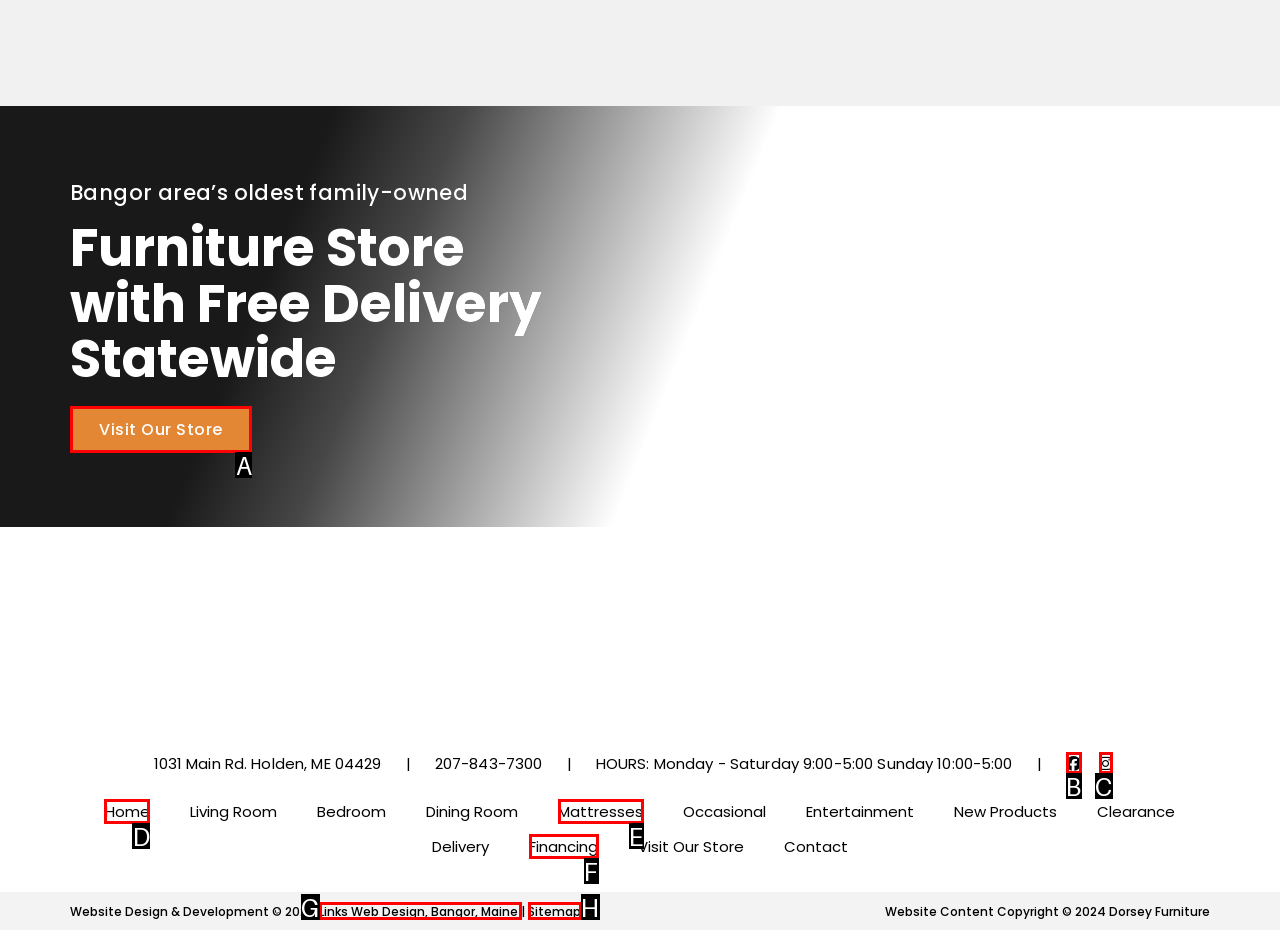Decide which HTML element to click to complete the task: Go to the home page Provide the letter of the appropriate option.

D